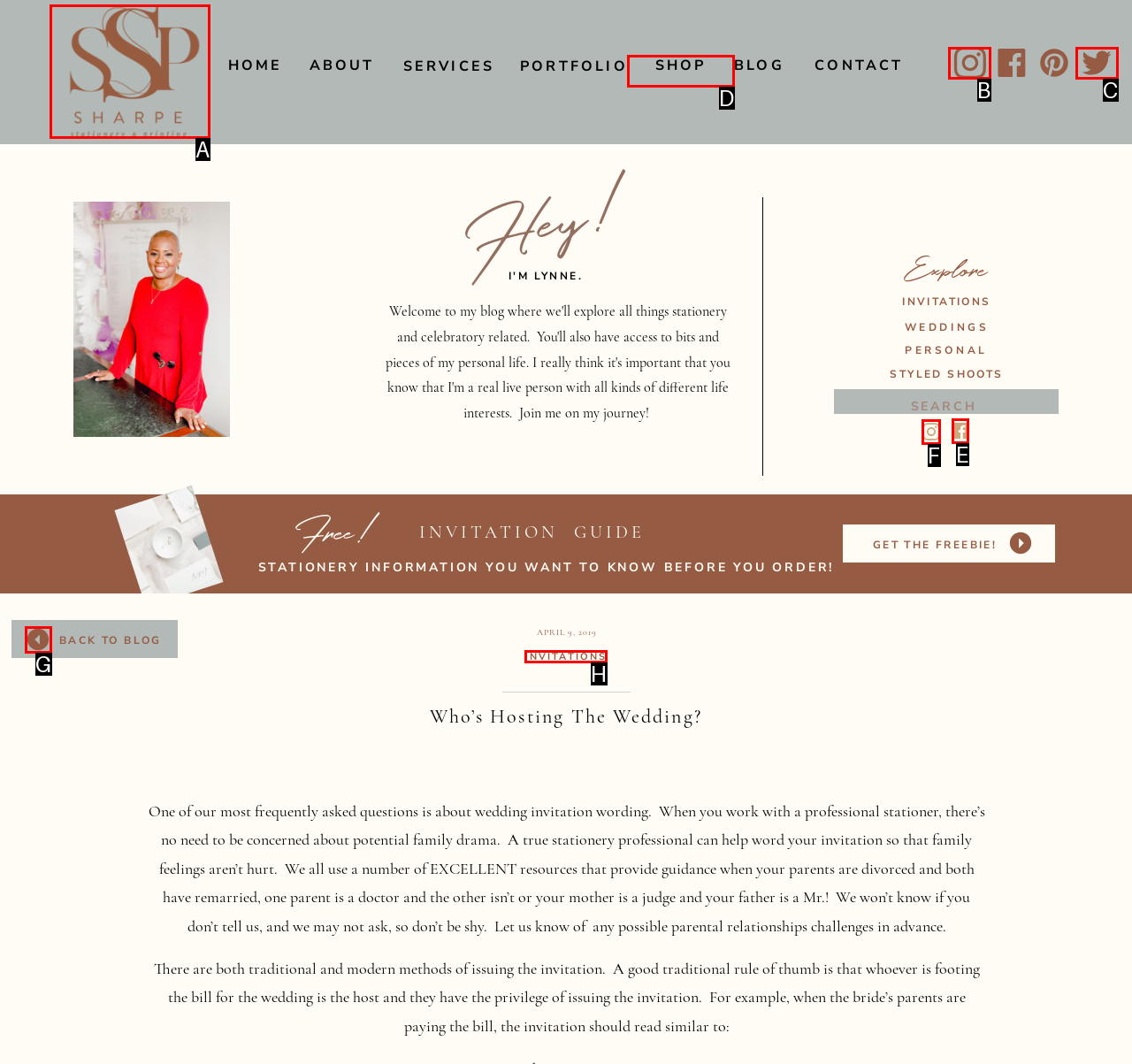Which option should be clicked to execute the task: Click on the link to learn more about invitations?
Reply with the letter of the chosen option.

H